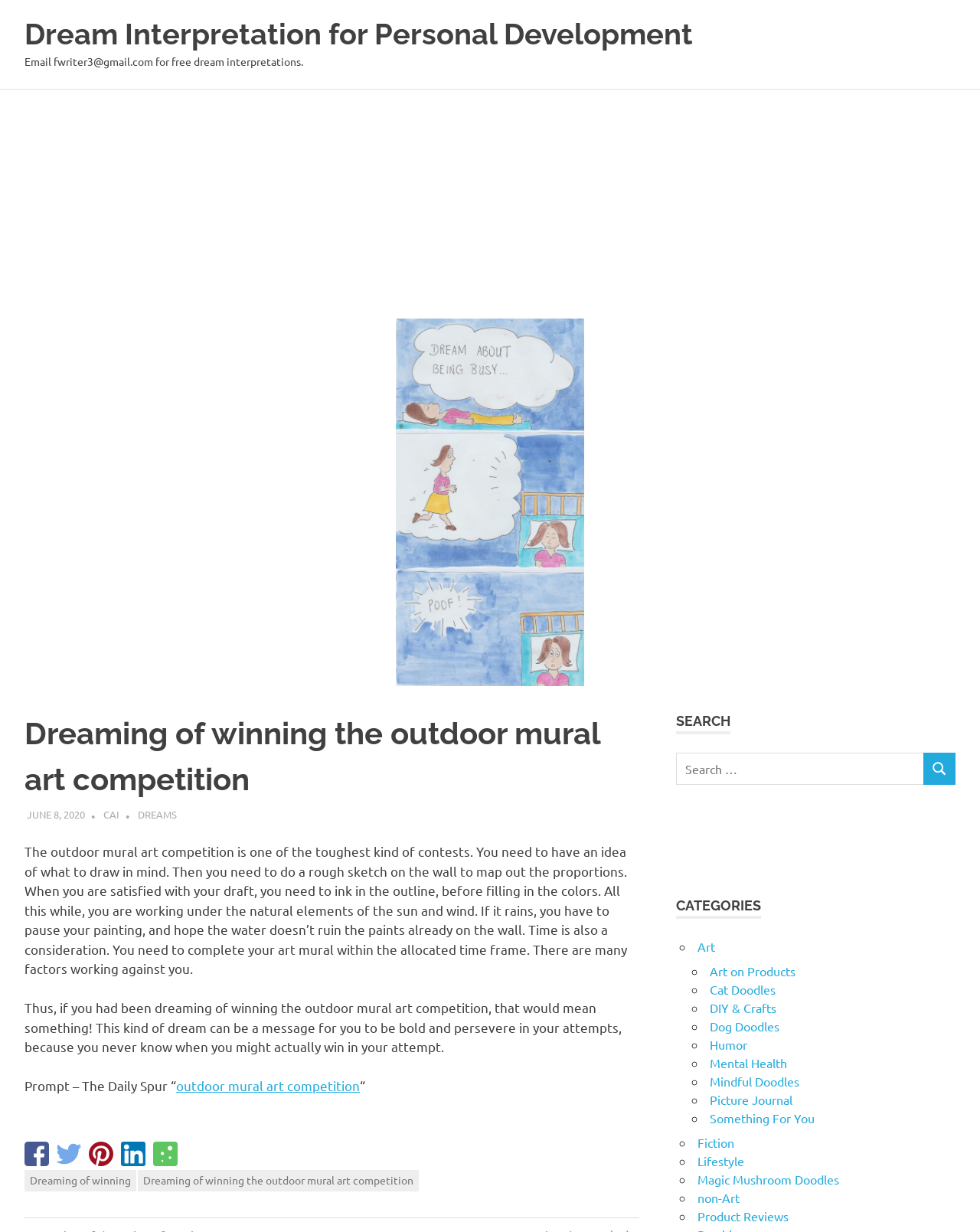Please specify the coordinates of the bounding box for the element that should be clicked to carry out this instruction: "Click on the 'DREAMS' link". The coordinates must be four float numbers between 0 and 1, formatted as [left, top, right, bottom].

[0.14, 0.656, 0.18, 0.666]